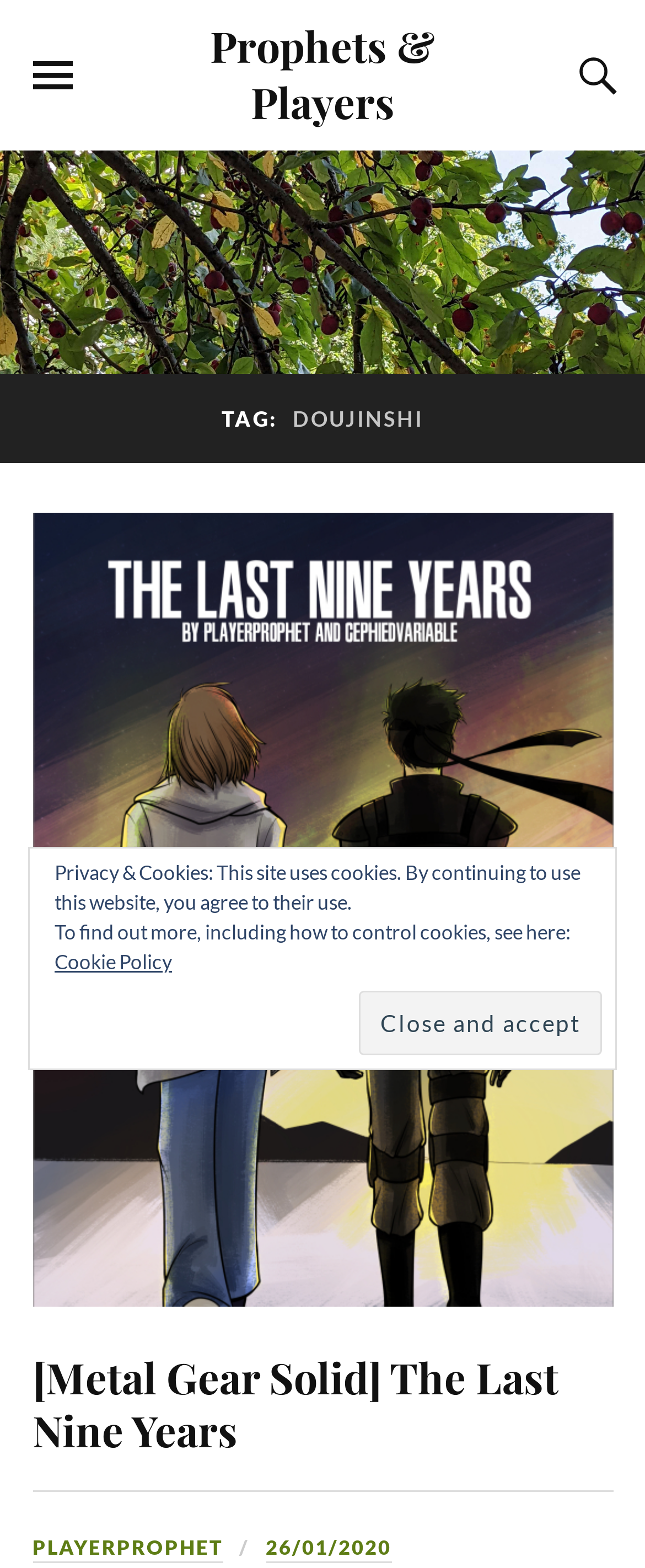Please locate the bounding box coordinates of the element that needs to be clicked to achieve the following instruction: "Click on the link to learn more about fasting". The coordinates should be four float numbers between 0 and 1, i.e., [left, top, right, bottom].

None